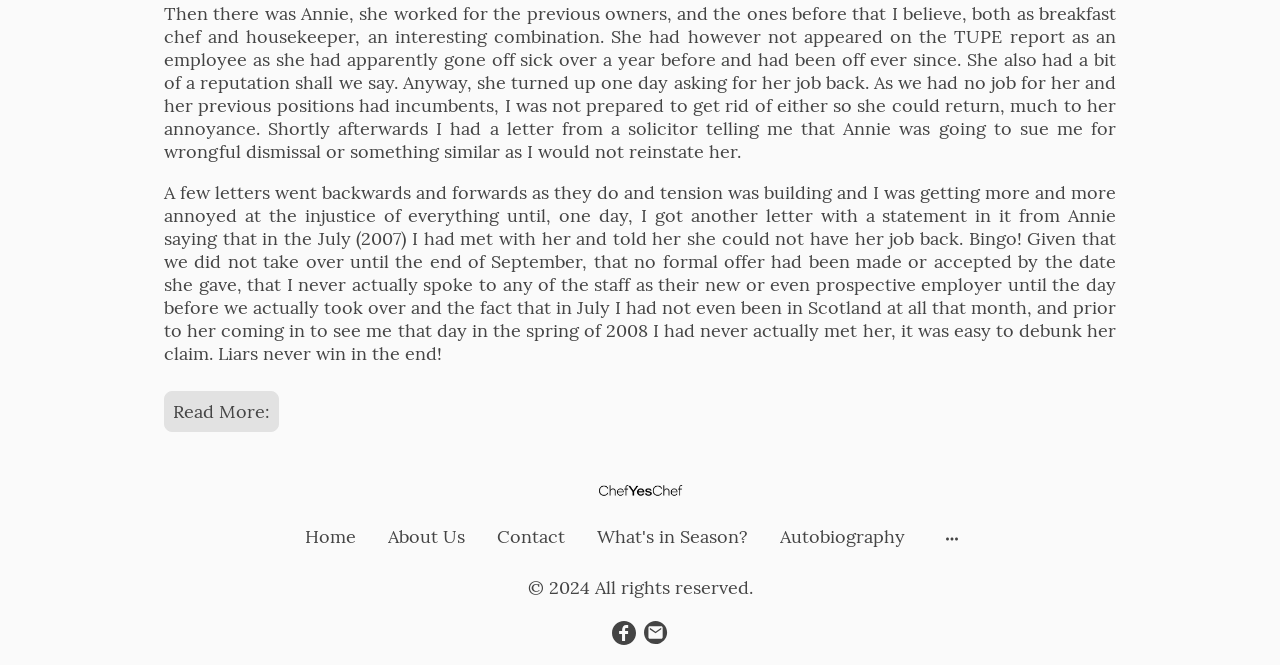Please identify the bounding box coordinates of the clickable area that will allow you to execute the instruction: "Go to the Science section".

None